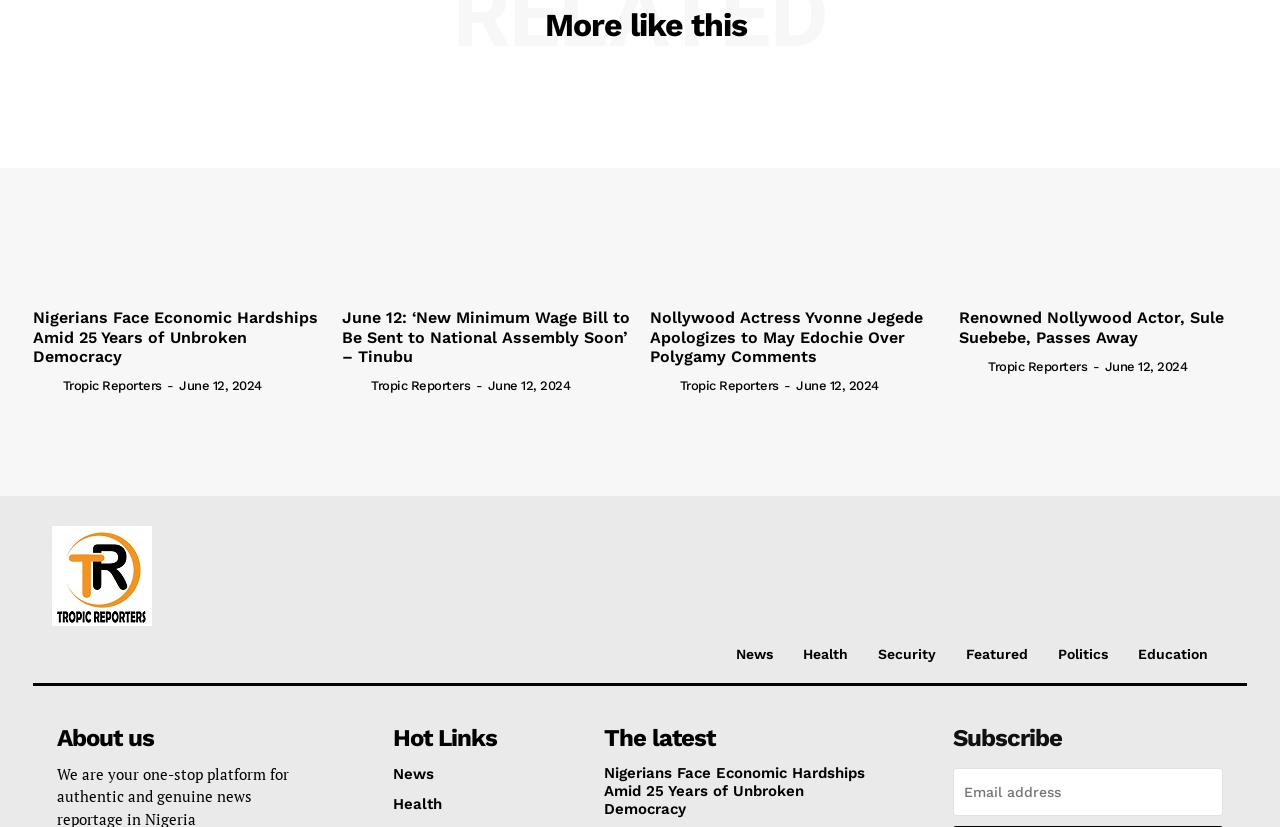Locate the bounding box of the UI element with the following description: "Health".

[0.627, 0.781, 0.662, 0.801]